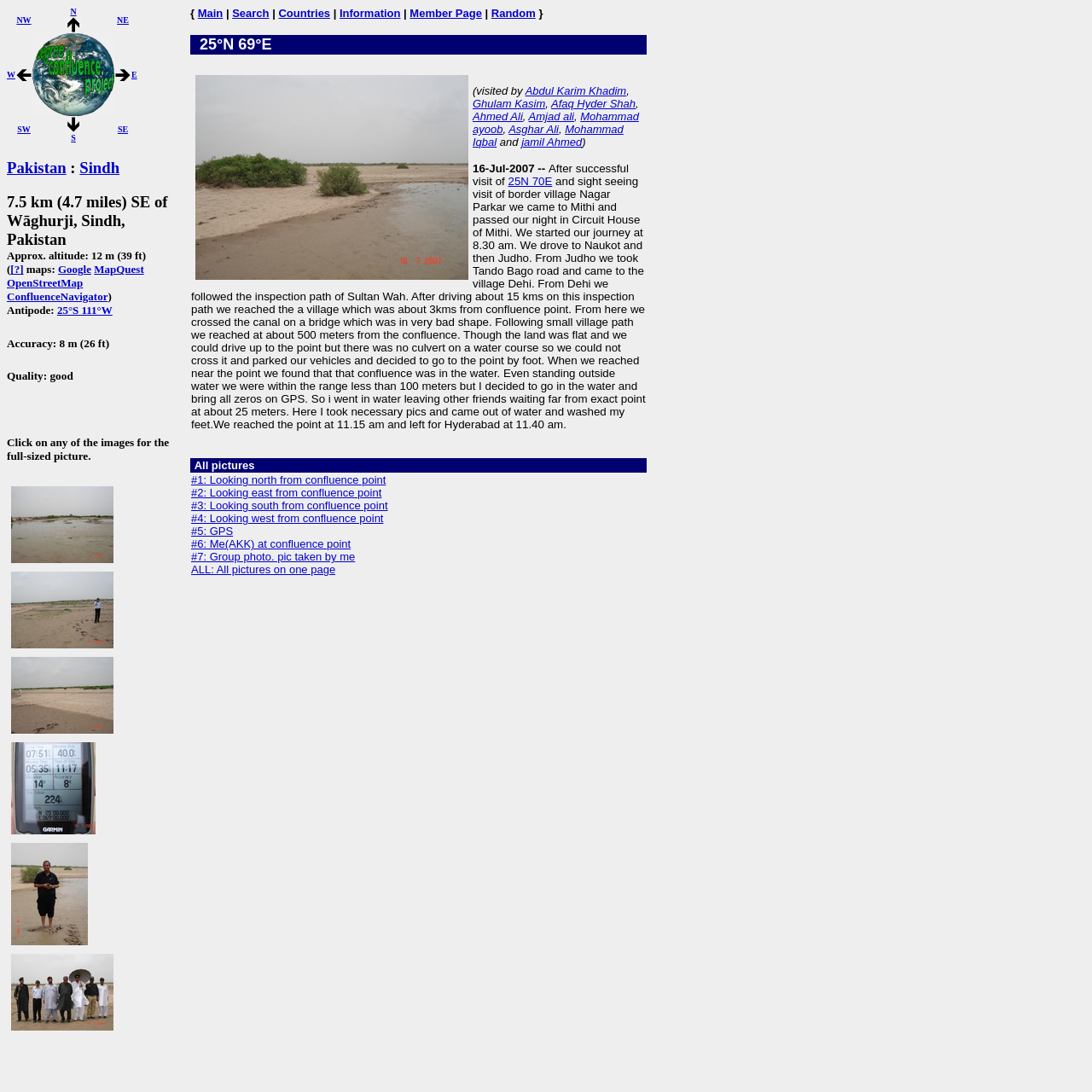Please determine the bounding box coordinates of the element's region to click for the following instruction: "View the full-sized picture of Looking east from confluence point".

[0.01, 0.446, 0.104, 0.516]